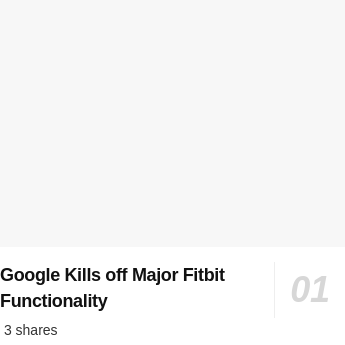Please provide a brief answer to the following inquiry using a single word or phrase:
What type of news is this categorized as?

Tech news